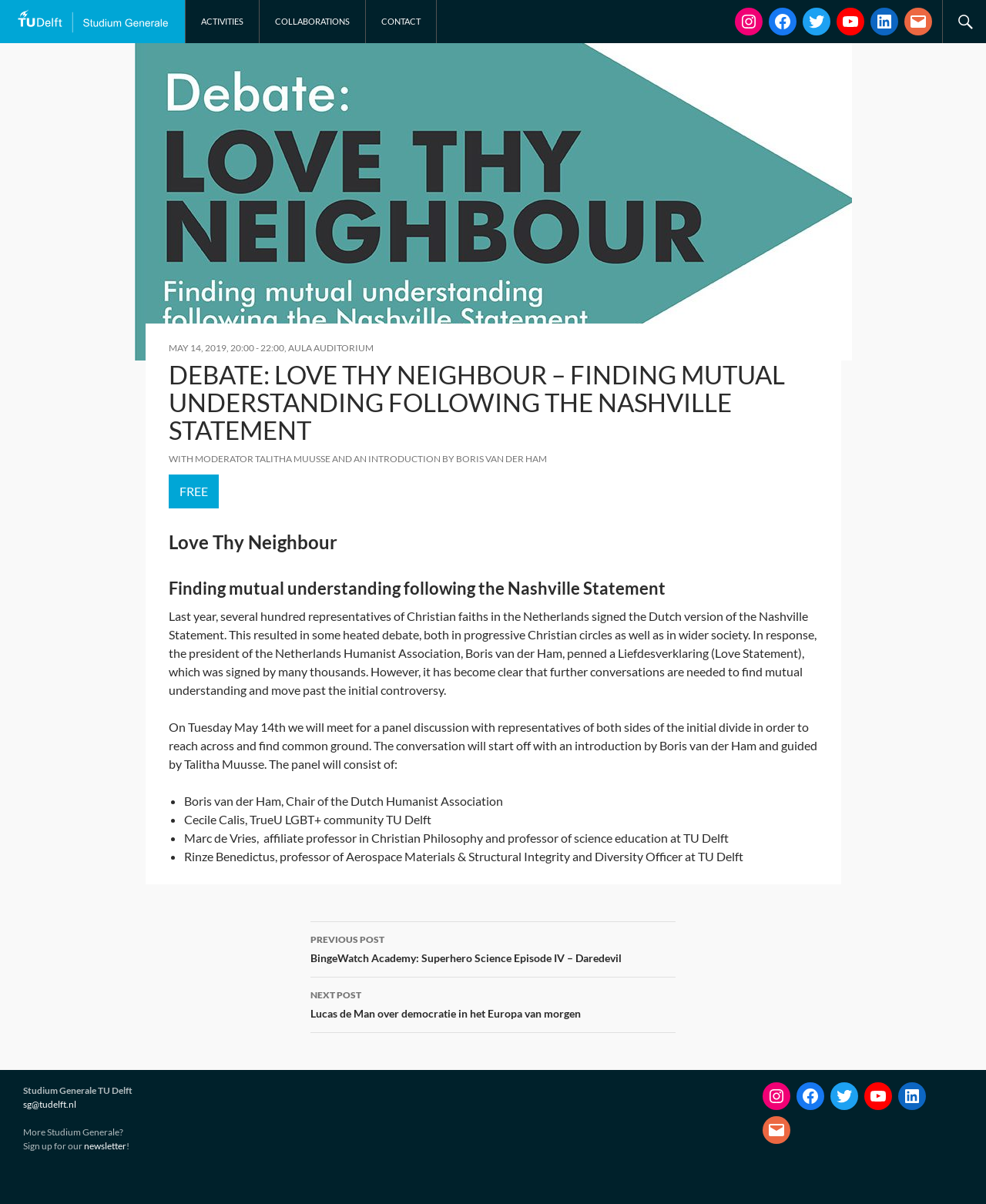Please specify the bounding box coordinates of the clickable section necessary to execute the following command: "Click on the 'PREVIOUS POST BingeWatch Academy: Superhero Science Episode IV – Daredevil' link".

[0.315, 0.766, 0.685, 0.812]